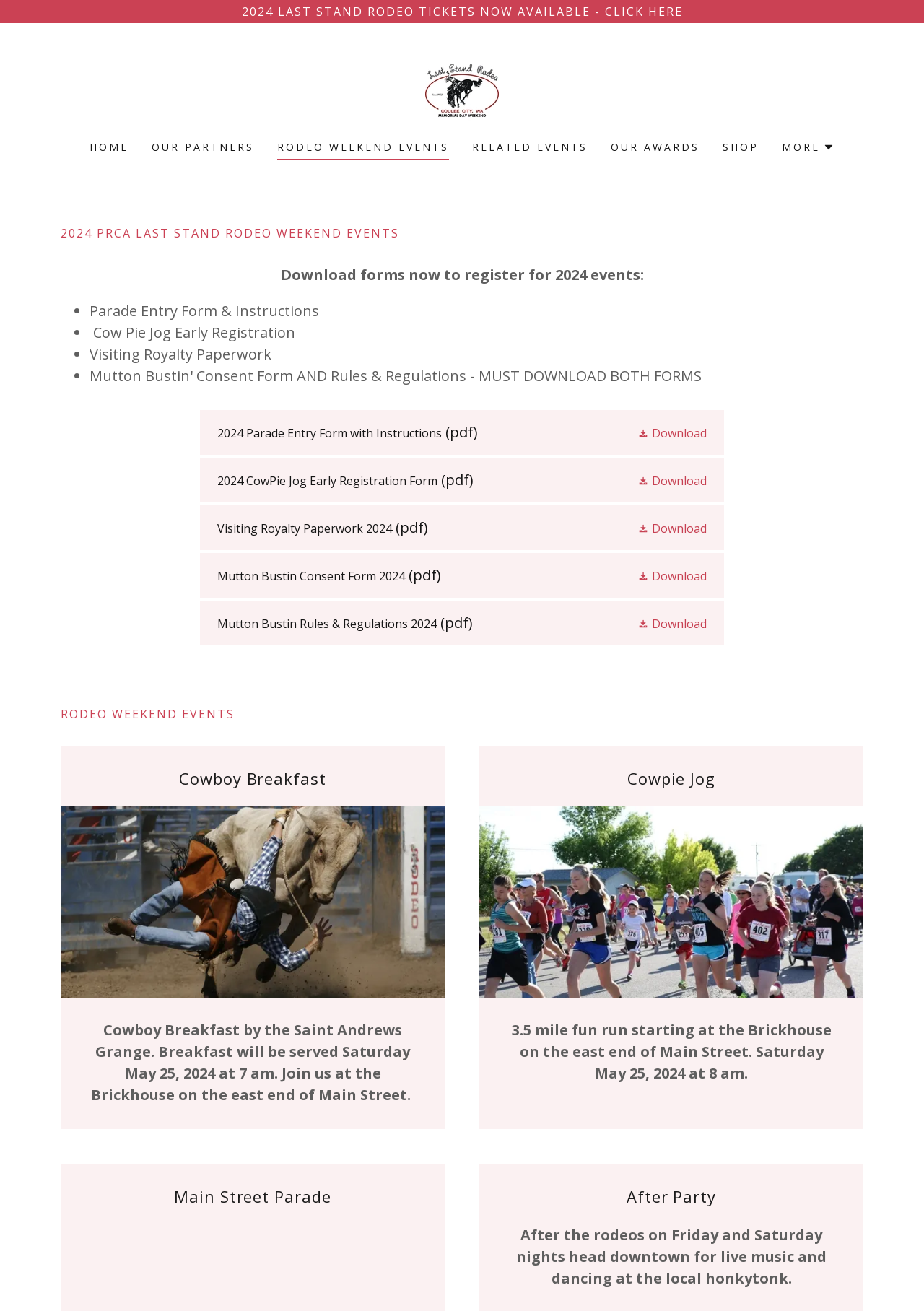Please determine the bounding box coordinates of the element to click in order to execute the following instruction: "Download the 2024 Parade Entry Form with Instructions". The coordinates should be four float numbers between 0 and 1, specified as [left, top, right, bottom].

[0.69, 0.324, 0.765, 0.337]